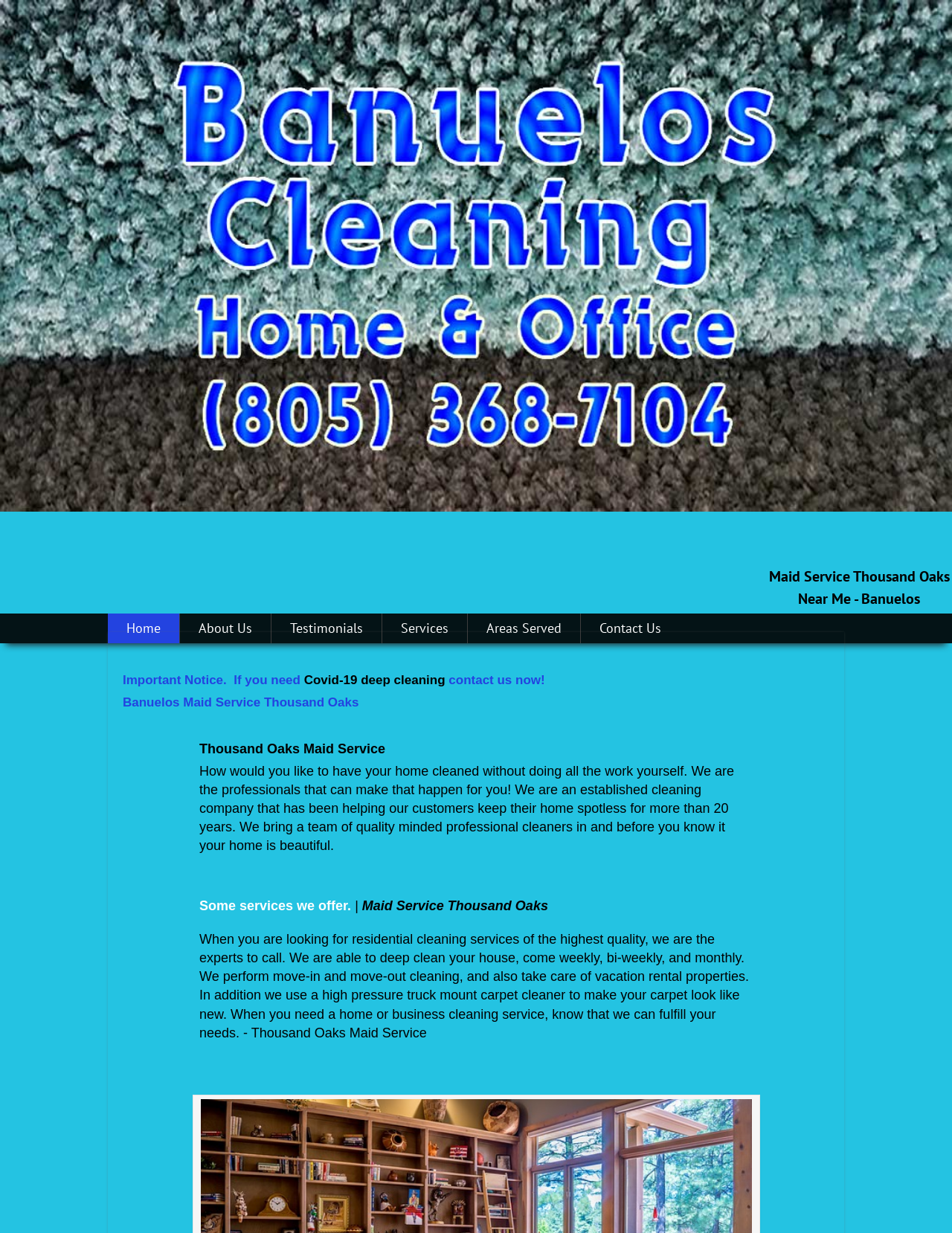Please find and report the bounding box coordinates of the element to click in order to perform the following action: "Explore Maid Service Thousand Oaks". The coordinates should be expressed as four float numbers between 0 and 1, in the format [left, top, right, bottom].

[0.38, 0.729, 0.576, 0.741]